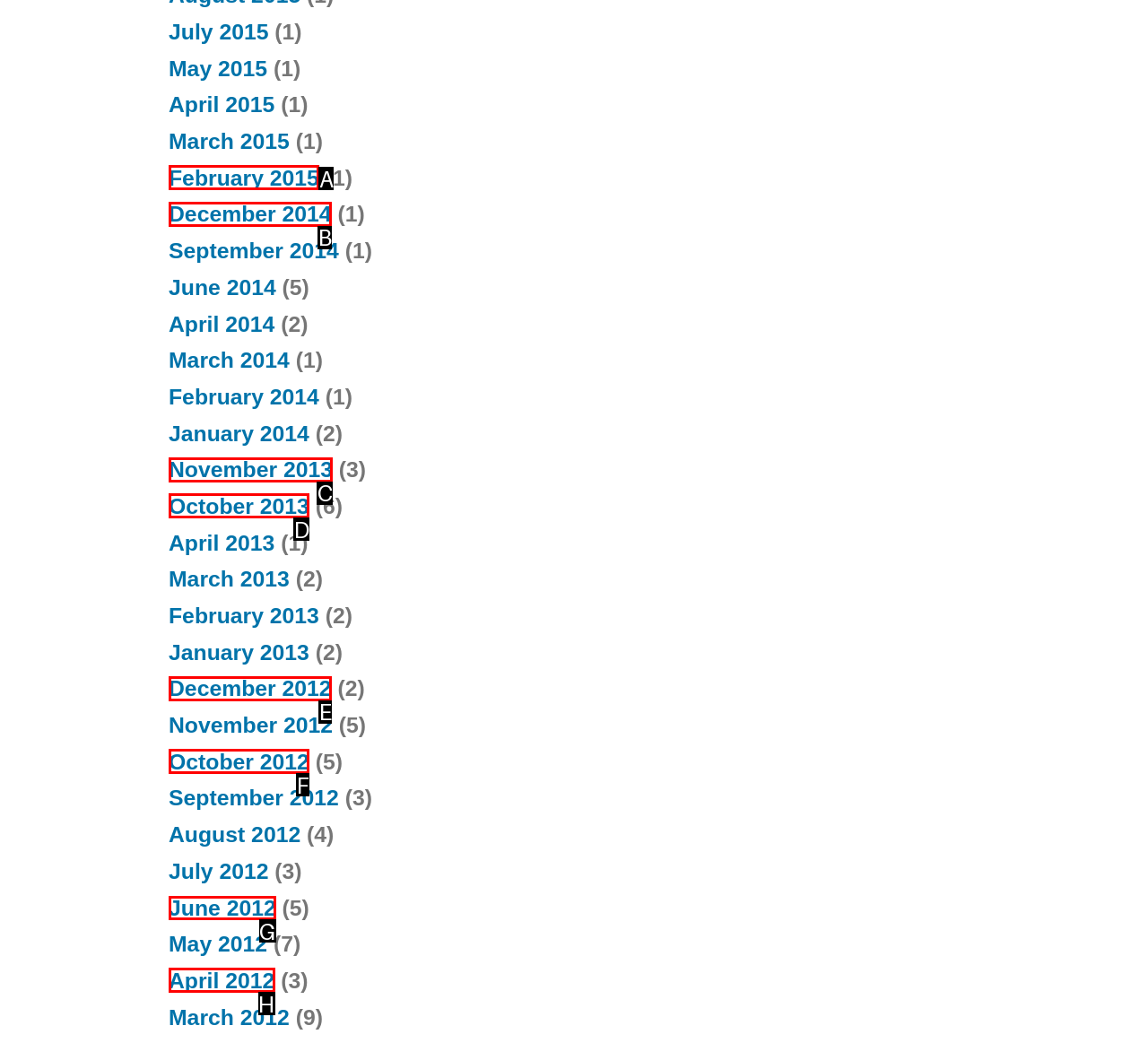Tell me which option I should click to complete the following task: View June 2012
Answer with the option's letter from the given choices directly.

G